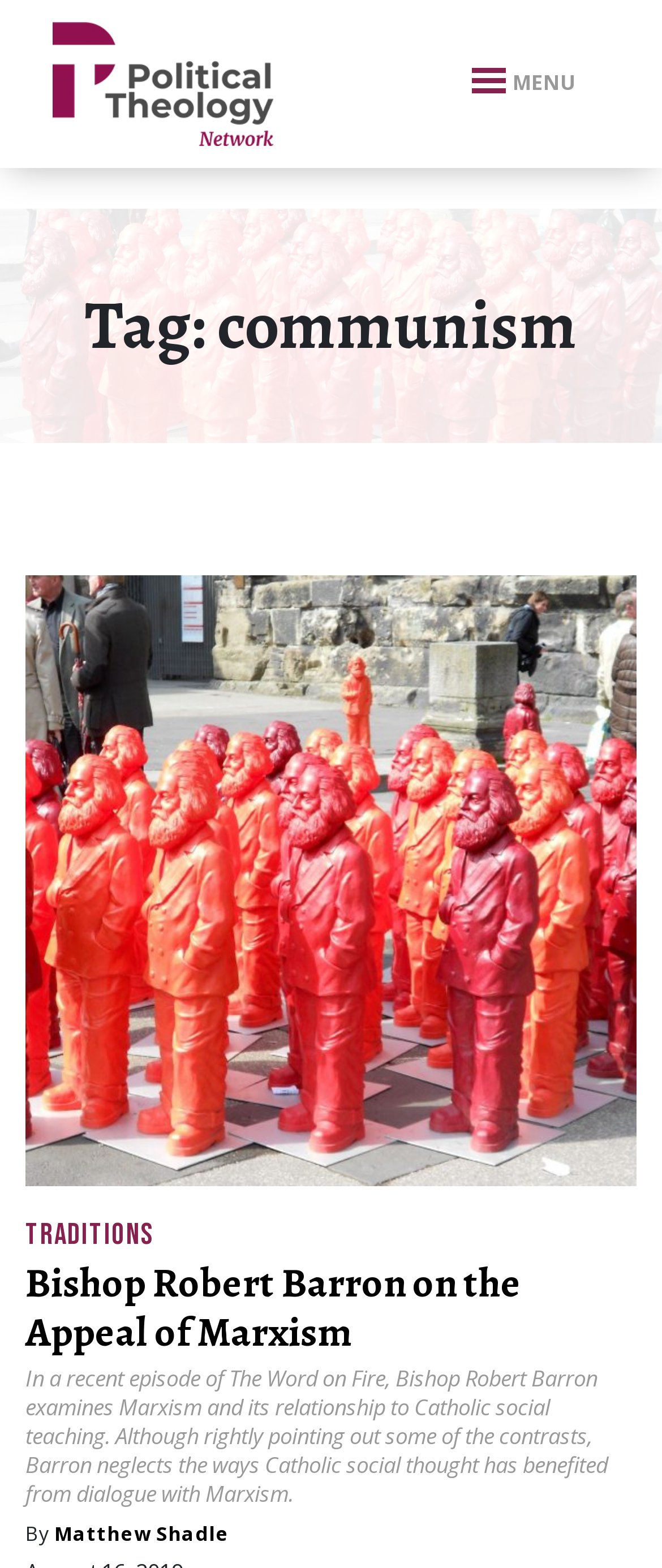What is the name of the network?
Refer to the image and give a detailed answer to the question.

I found the answer by looking at the link element with the text 'Political Theology Network' which is located at the top of the webpage, and it also has an associated image with the same name.